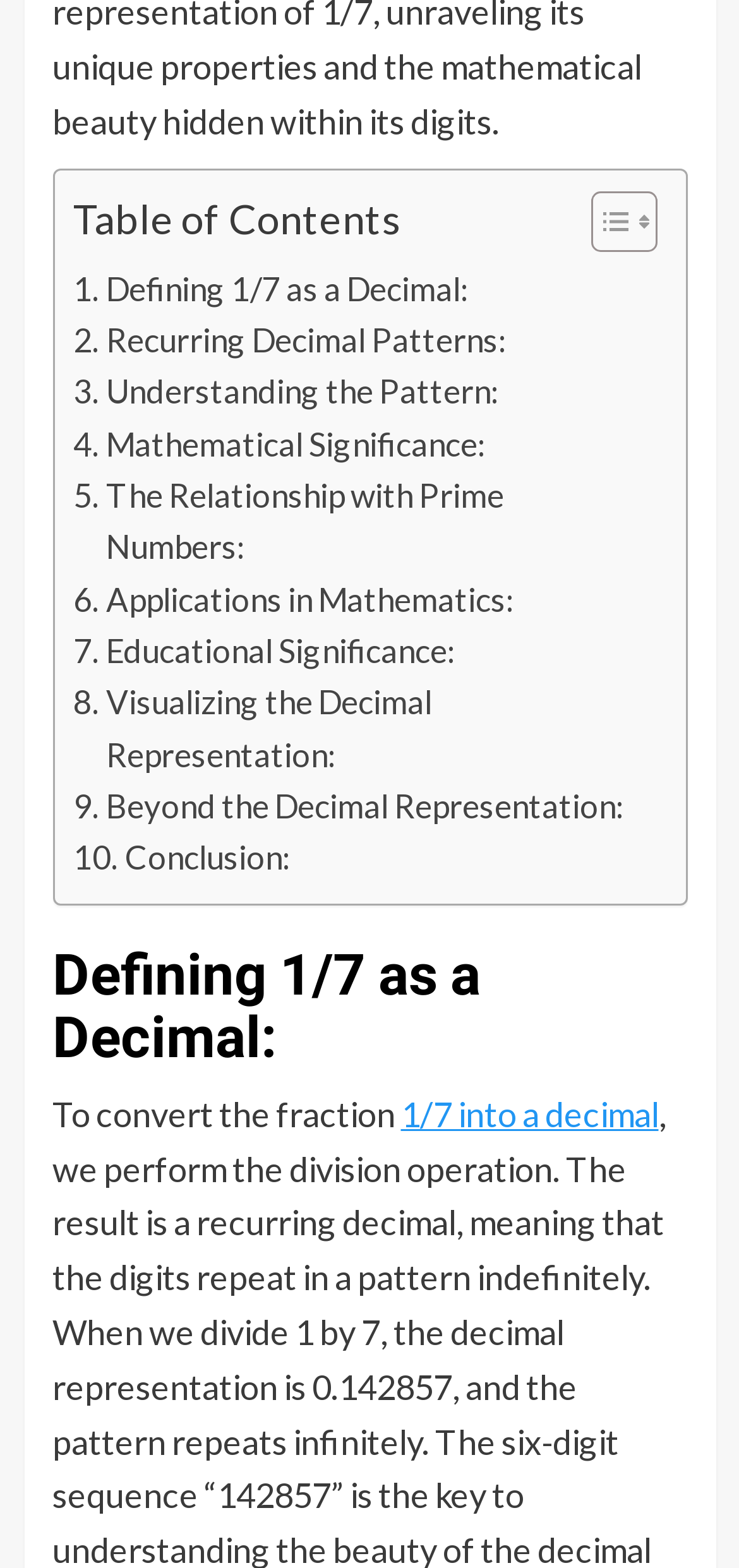Give a short answer to this question using one word or a phrase:
What is the topic of the webpage?

Converting fractions to decimals